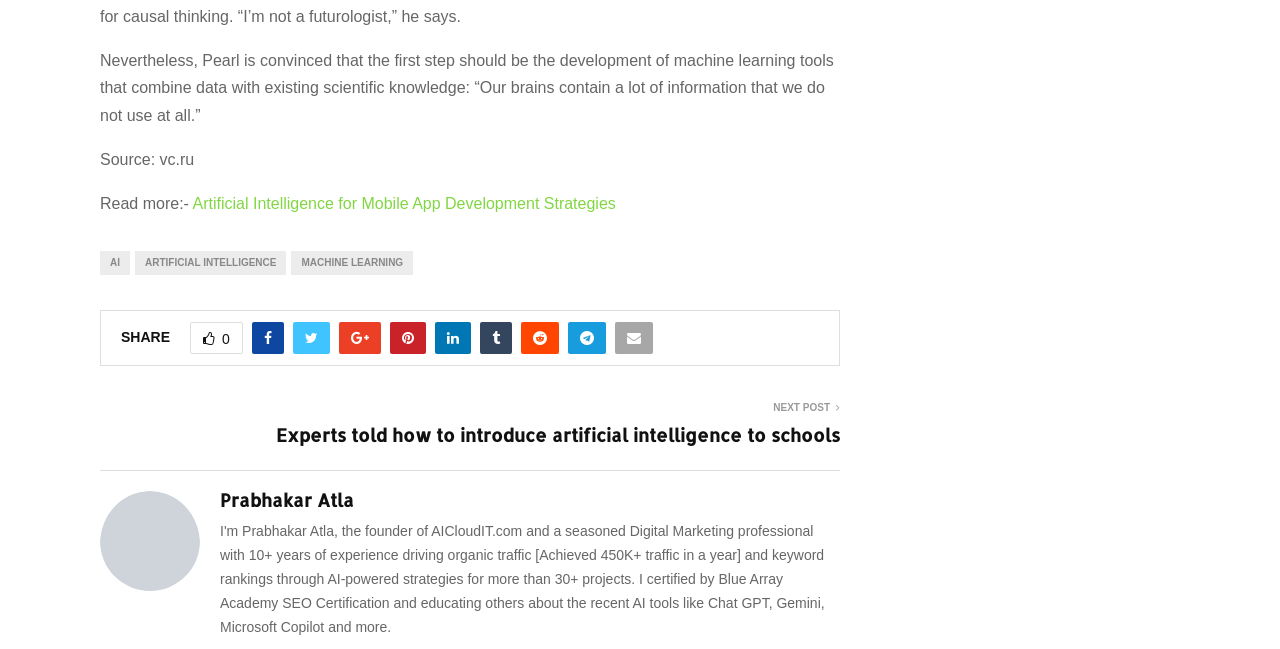Locate the bounding box coordinates of the UI element described by: "parent_node: SHARE0". Provide the coordinates as four float numbers between 0 and 1, formatted as [left, top, right, bottom].

[0.197, 0.496, 0.222, 0.546]